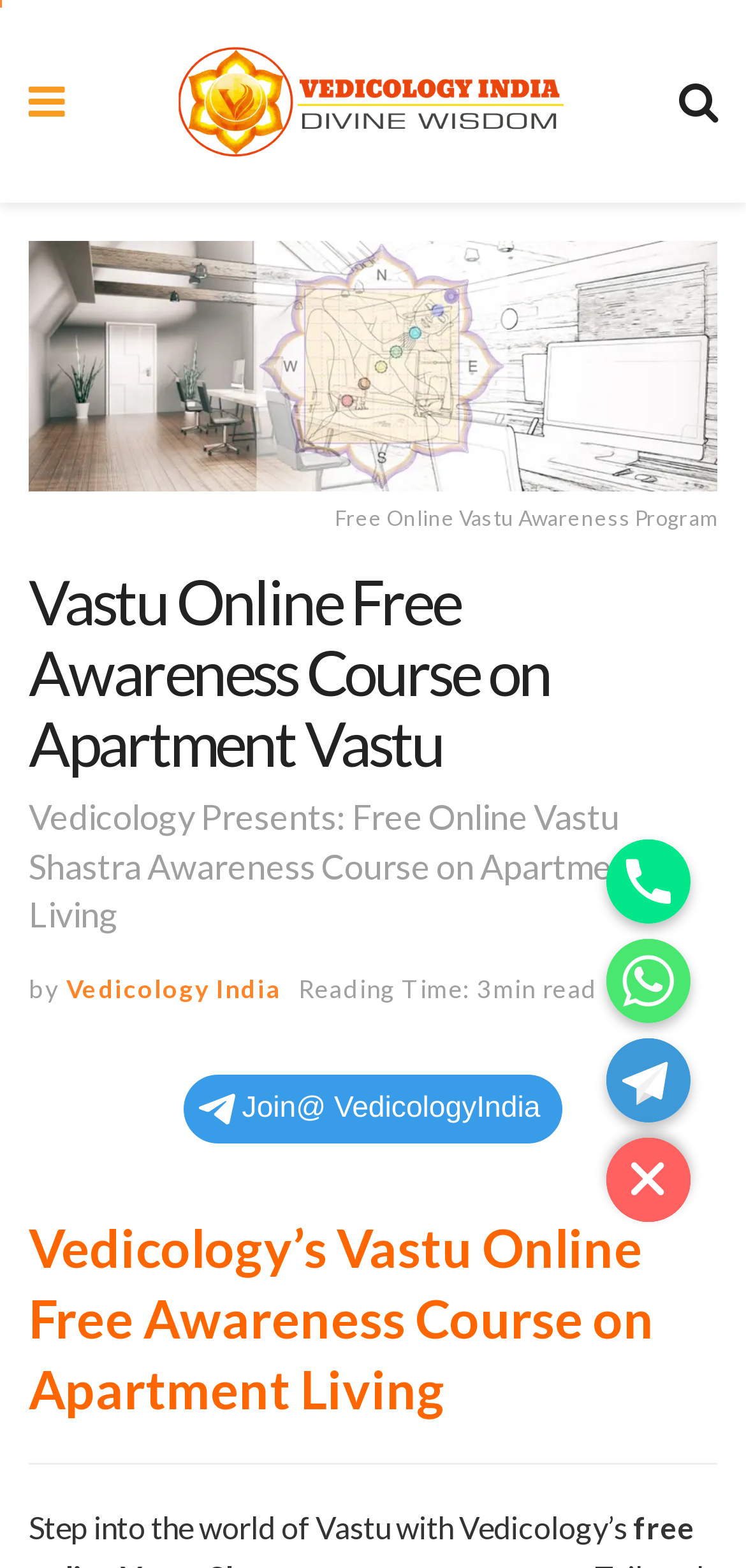Determine and generate the text content of the webpage's headline.

Vastu Online Free Awareness Course on Apartment Vastu